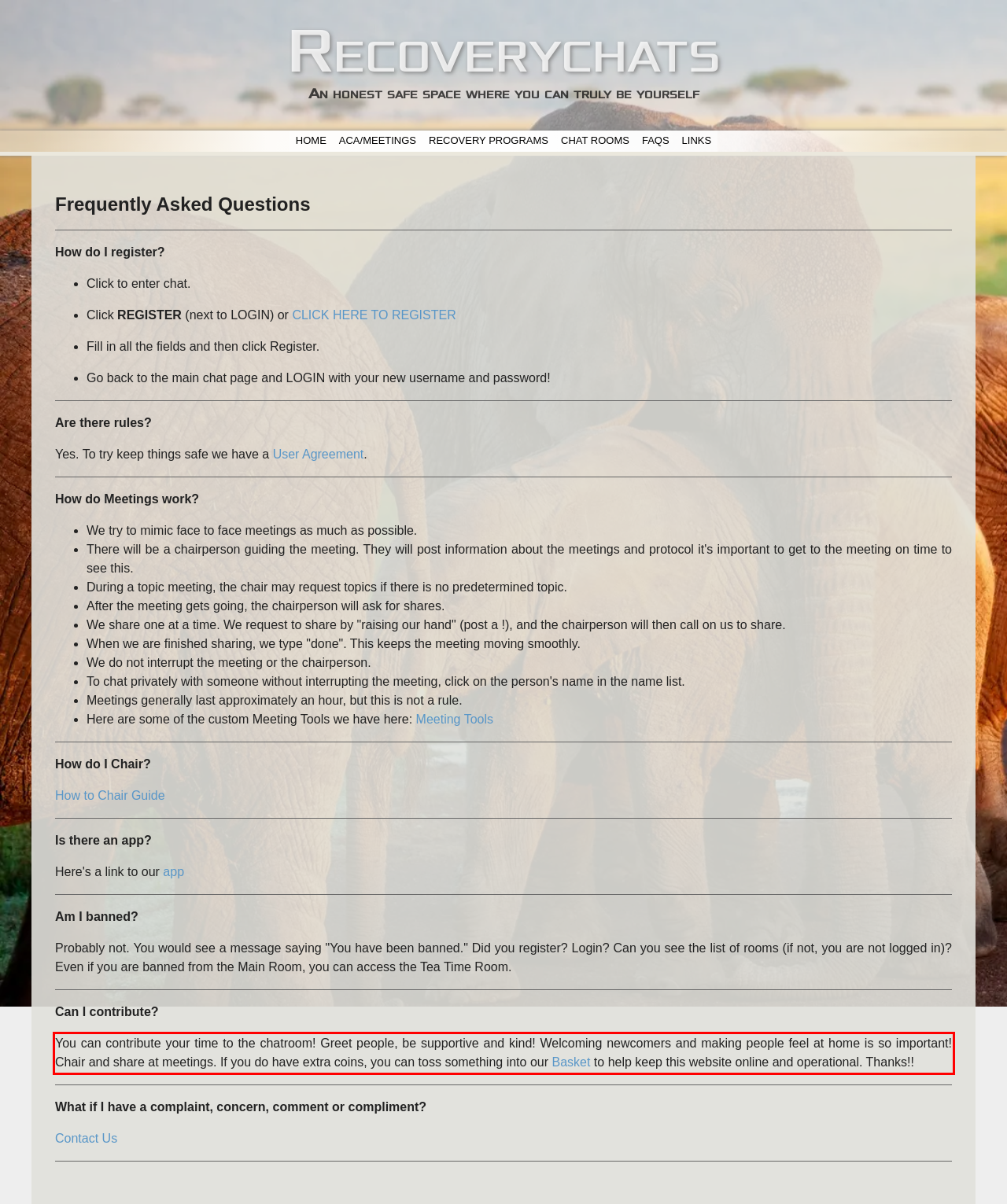The screenshot you have been given contains a UI element surrounded by a red rectangle. Use OCR to read and extract the text inside this red rectangle.

You can contribute your time to the chatroom! Greet people, be supportive and kind! Welcoming newcomers and making people feel at home is so important! Chair and share at meetings. If you do have extra coins, you can toss something into our Basket to help keep this website online and operational. Thanks!!